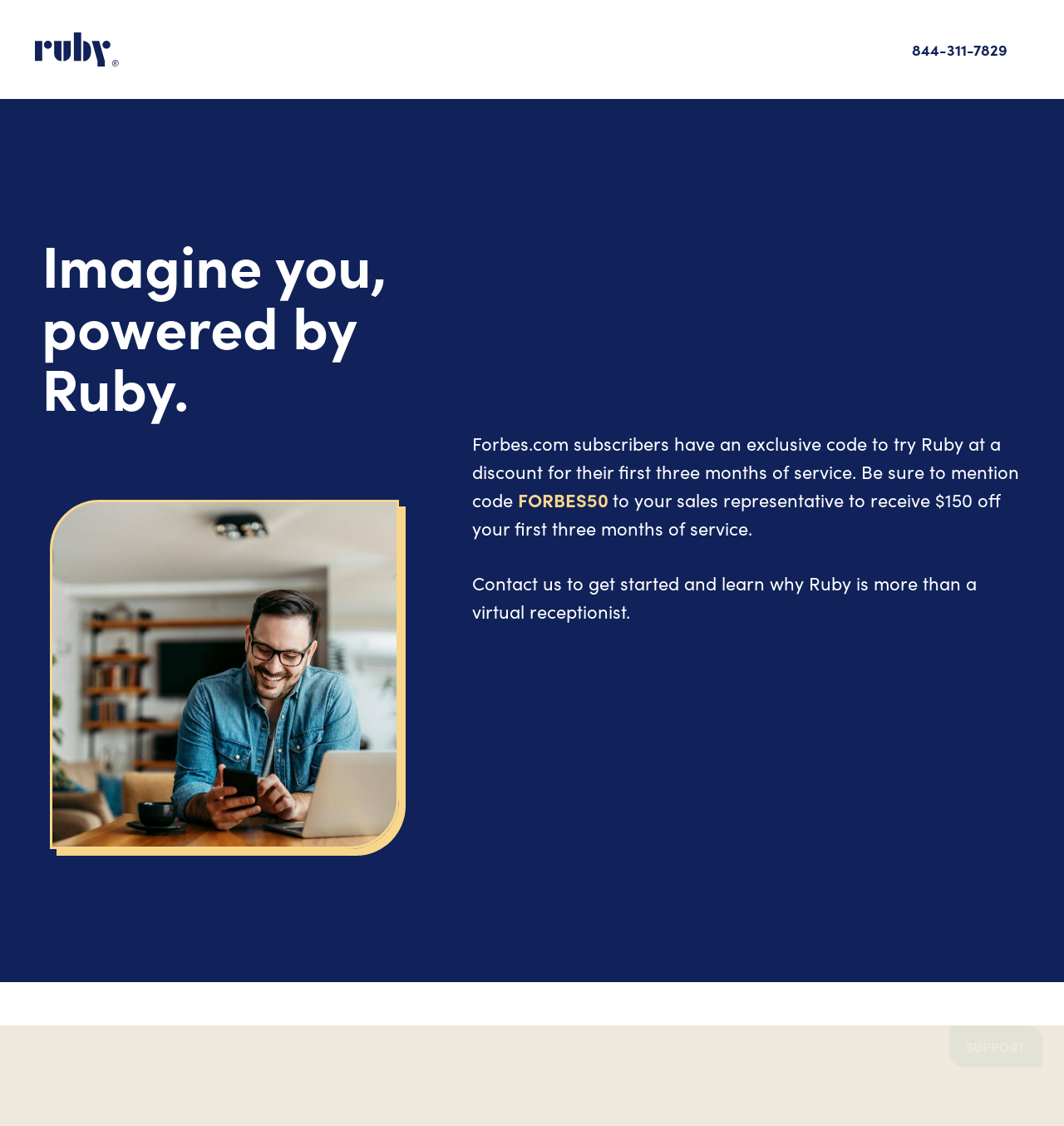Identify the bounding box for the UI element specified in this description: "Usability testing". The coordinates must be four float numbers between 0 and 1, formatted as [left, top, right, bottom].

None